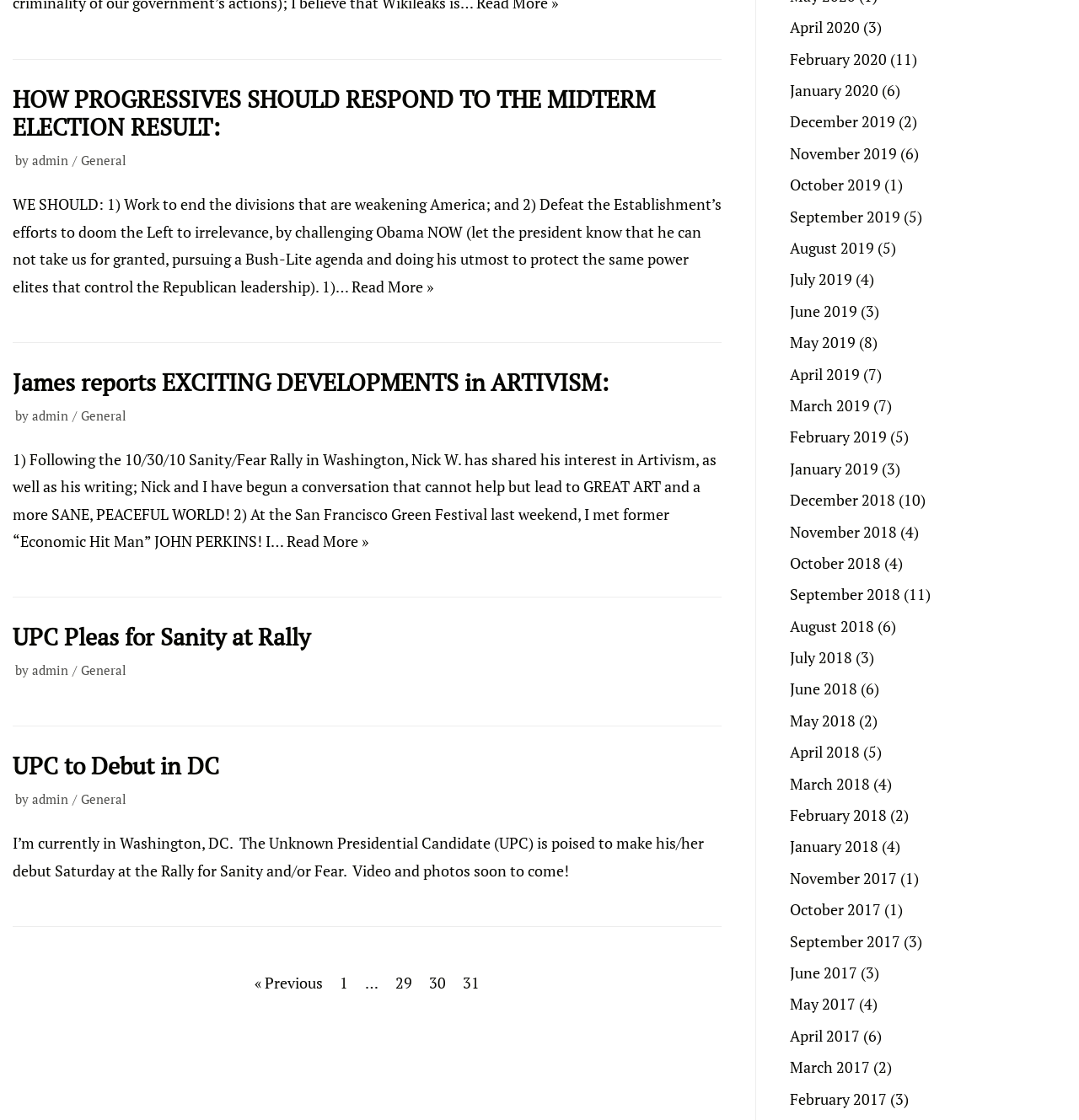Please identify the bounding box coordinates of the clickable area that will allow you to execute the instruction: "Read more about HOW PROGRESSIVES SHOULD RESPOND TO THE MIDTERM ELECTION RESULT".

[0.326, 0.246, 0.402, 0.264]